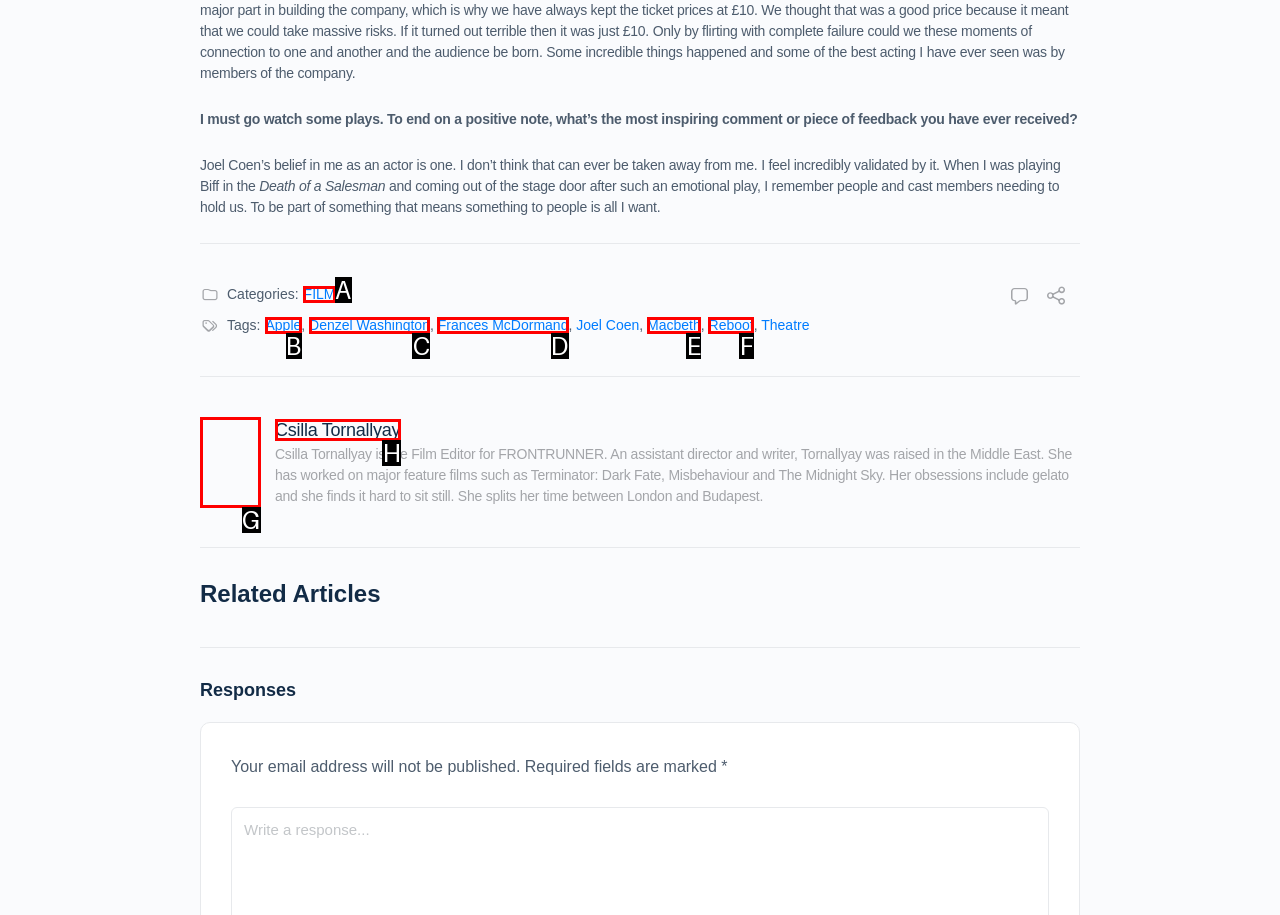Determine which HTML element should be clicked for this task: Read Csilla Tornallyay's profile
Provide the option's letter from the available choices.

H